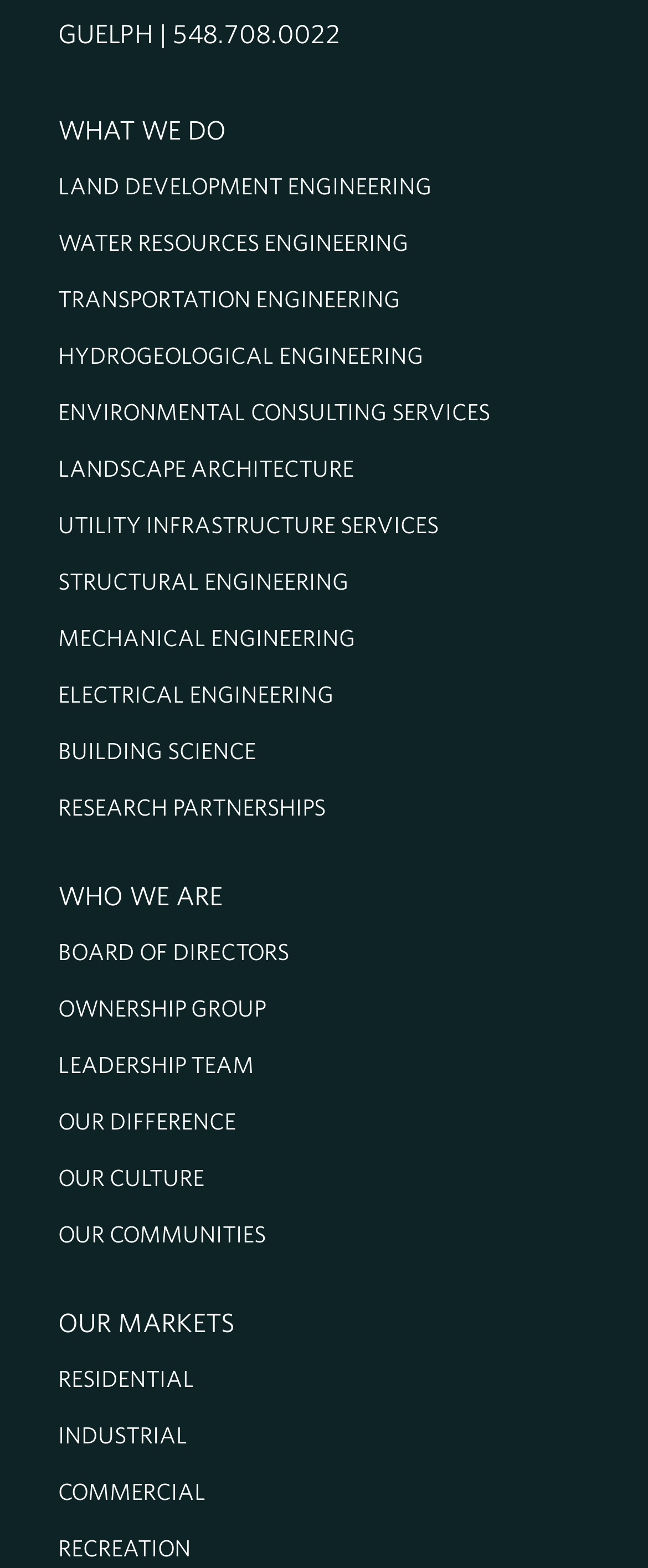Please identify the bounding box coordinates of the clickable area that will allow you to execute the instruction: "Explore OUR CULTURE".

[0.09, 0.743, 0.315, 0.759]